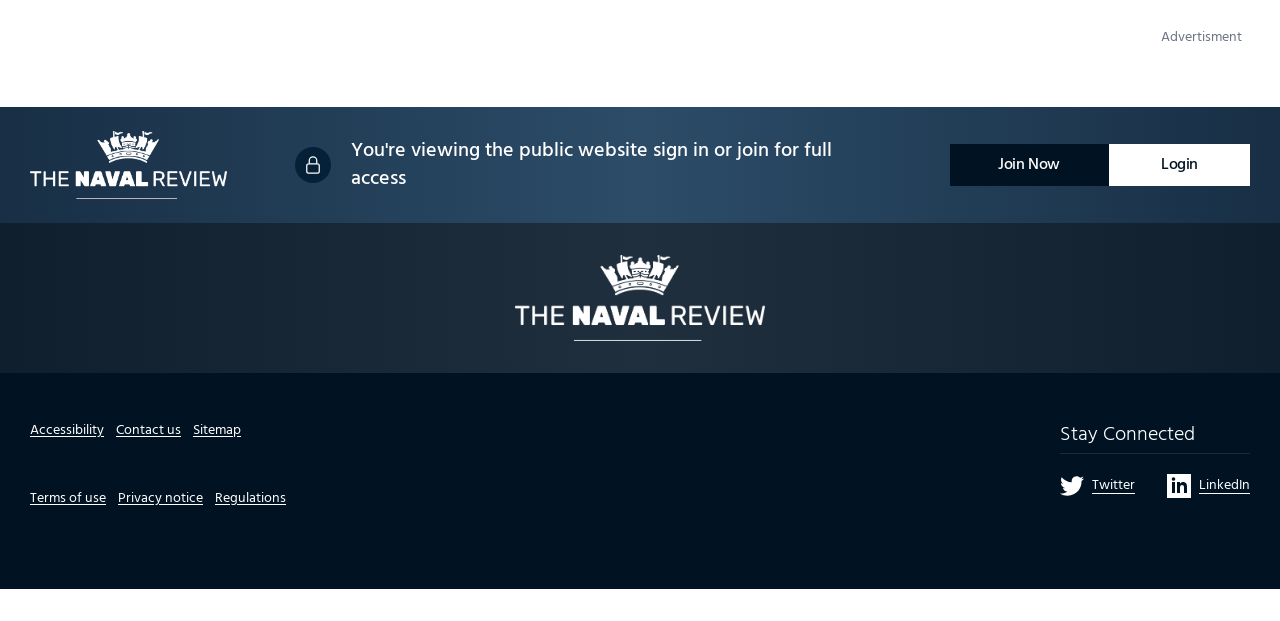How many links are in the footer section?
Based on the image, answer the question with a single word or brief phrase.

6